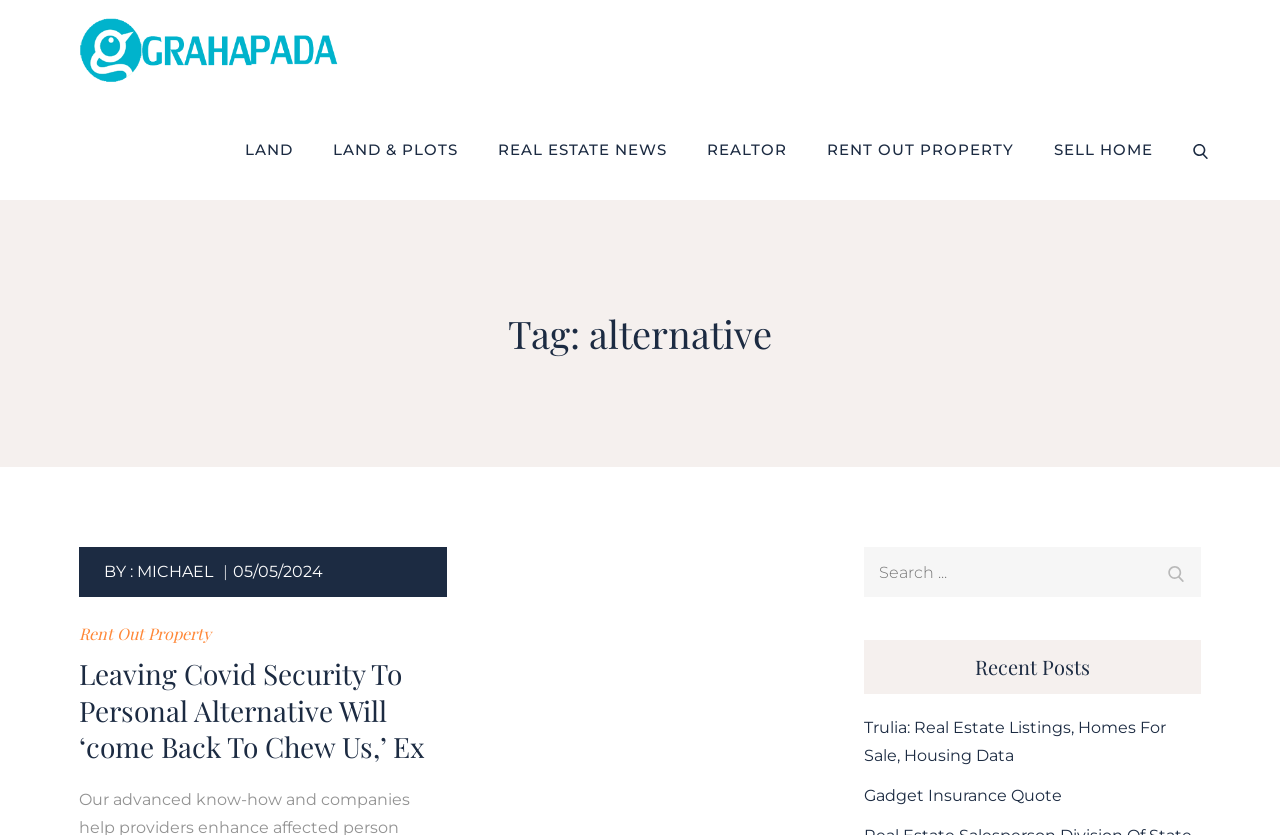Determine the bounding box coordinates of the clickable element to complete this instruction: "Click on Rent Out Property". Provide the coordinates in the format of four float numbers between 0 and 1, [left, top, right, bottom].

[0.062, 0.747, 0.165, 0.772]